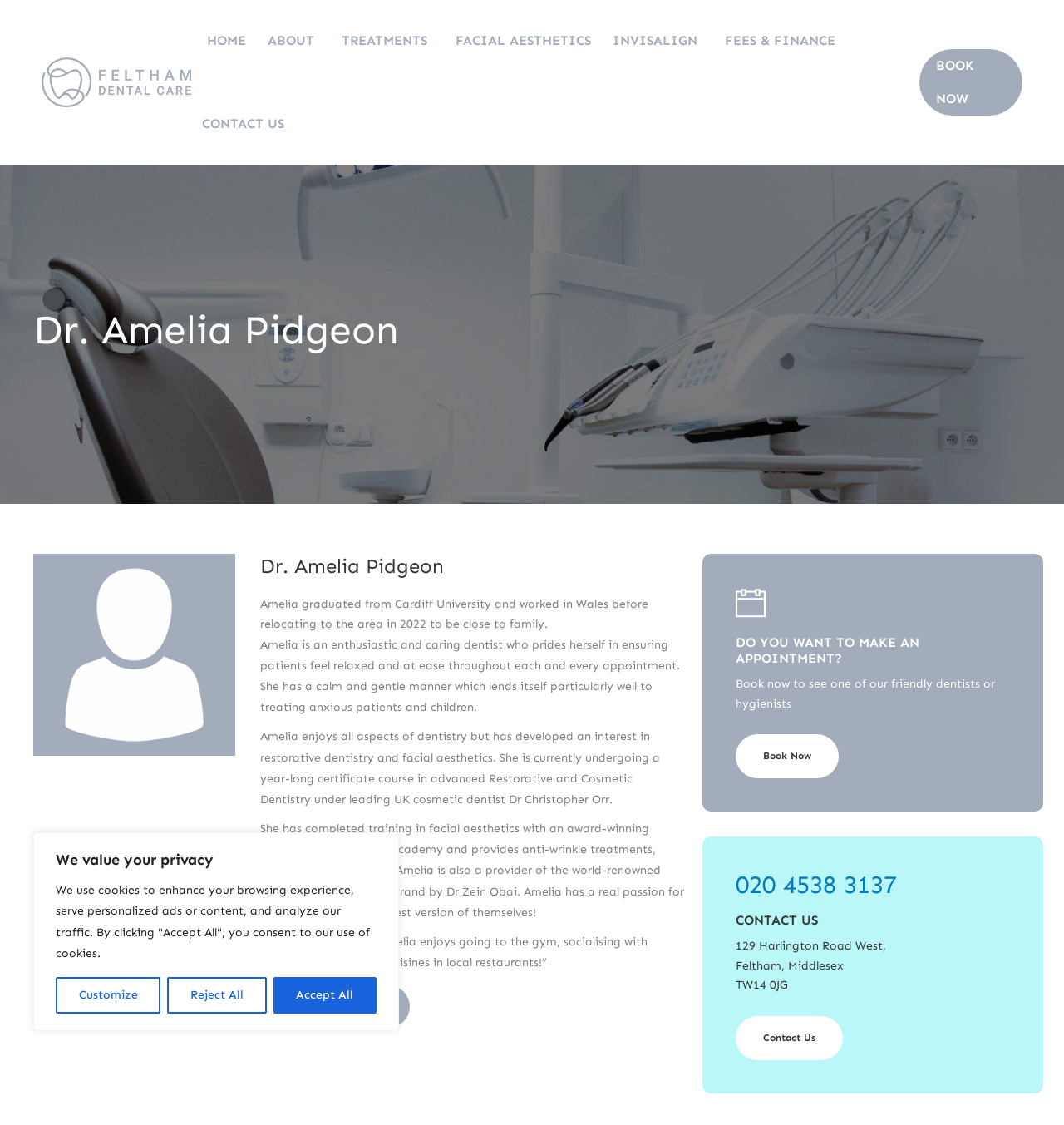What is the name of the dentist?
From the screenshot, provide a brief answer in one word or phrase.

Dr. Amelia Pidgeon